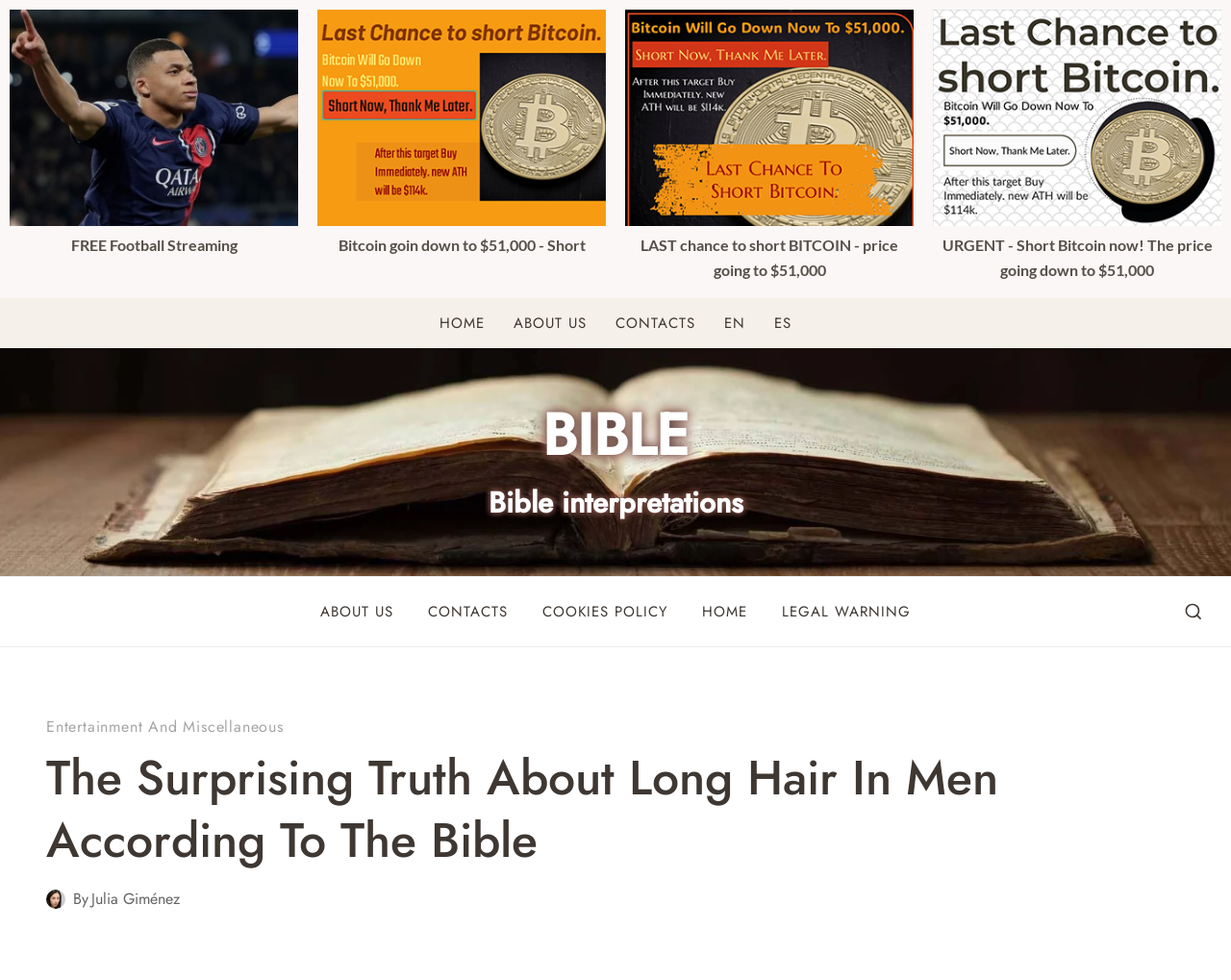Kindly determine the bounding box coordinates of the area that needs to be clicked to fulfill this instruction: "Read the article by Julia Giménez".

[0.074, 0.906, 0.146, 0.929]